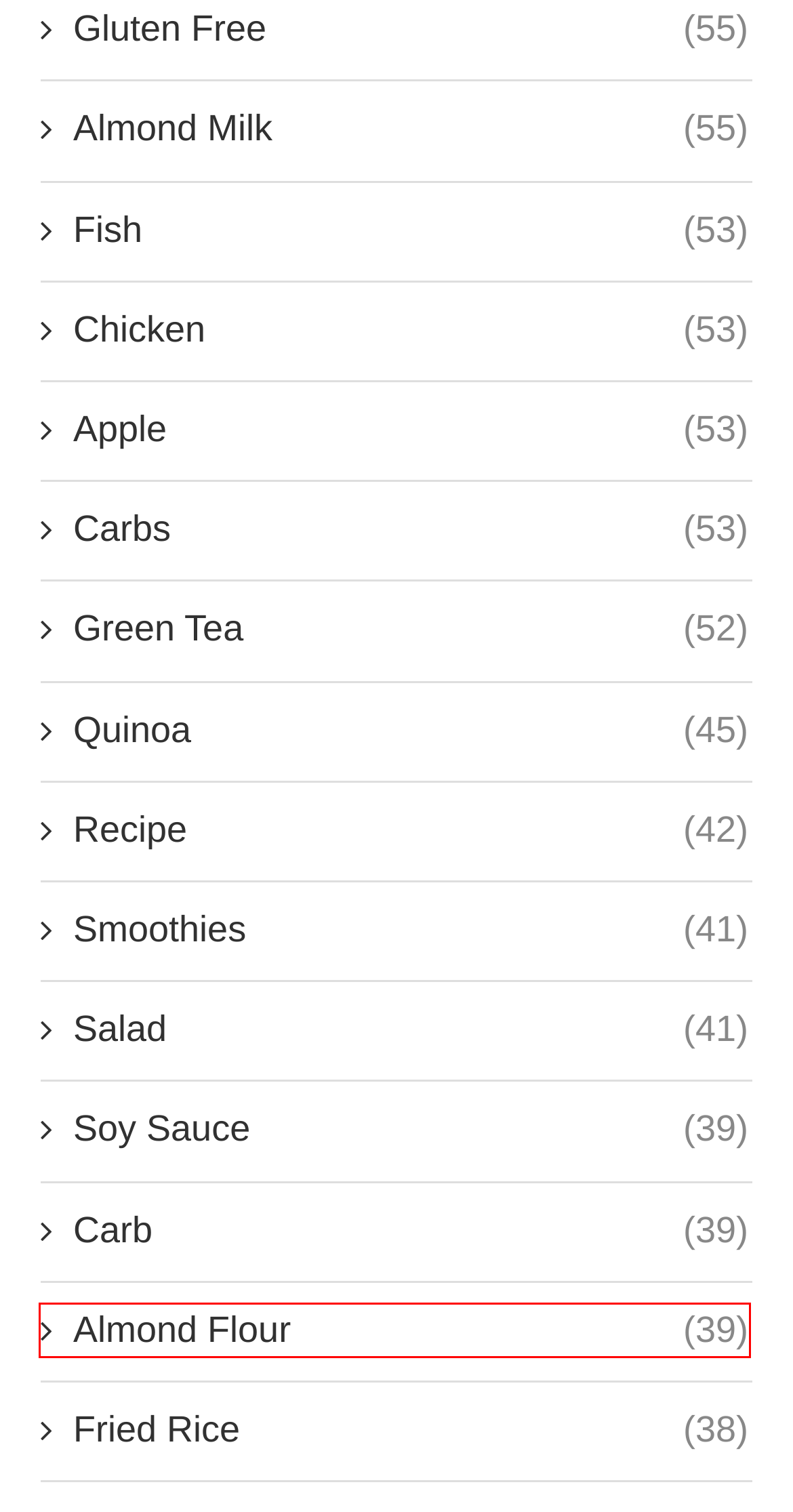Given a webpage screenshot with a red bounding box around a UI element, choose the webpage description that best matches the new webpage after clicking the element within the bounding box. Here are the candidates:
A. Chicken - Lifestyle Foodies🍎
B. Gluten Free - Lifestyle Foodies🍎
C. Carbs - Lifestyle Foodies🍎
D. Carb - Lifestyle Foodies🍎
E. Smoothies - Lifestyle Foodies🍎
F. Almond Flour - Lifestyle Foodies🍎
G. Fish - Lifestyle Foodies🍎
H. Salad - Lifestyle Foodies🍎

F